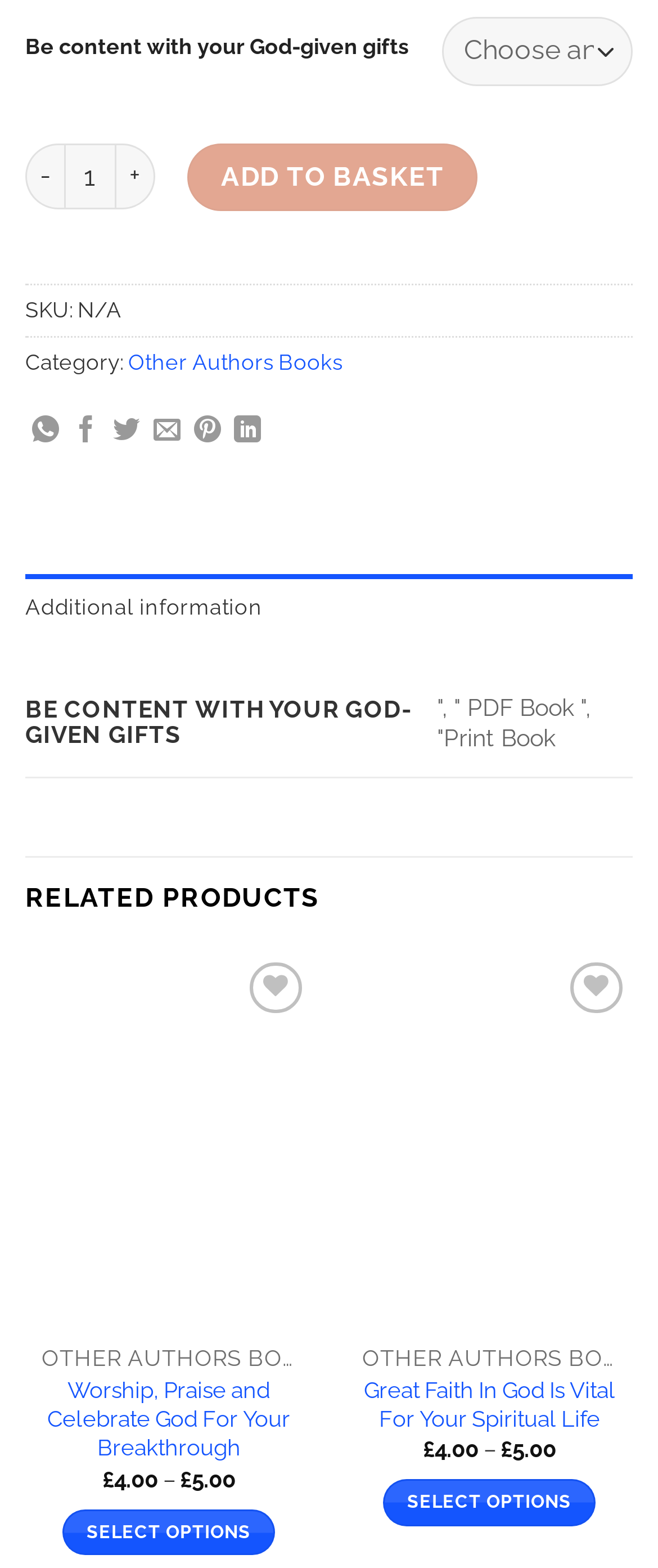Identify the bounding box coordinates of the clickable region necessary to fulfill the following instruction: "Add 'Worship, Praise and Celebrate God For Your Breakthrough' to Wishlist". The bounding box coordinates should be four float numbers between 0 and 1, i.e., [left, top, right, bottom].

[0.38, 0.613, 0.458, 0.646]